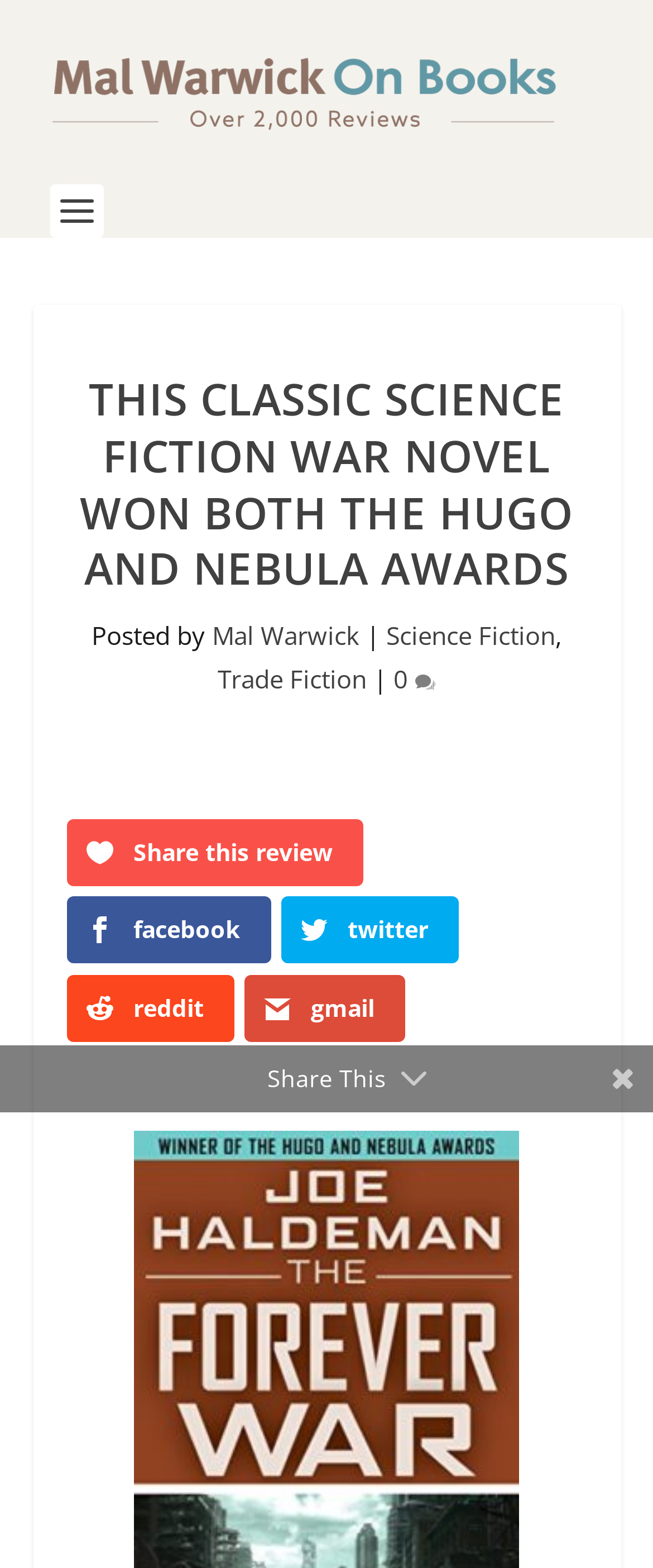What is the name of the book being reviewed? Refer to the image and provide a one-word or short phrase answer.

The Forever War